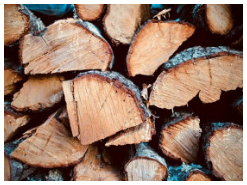What is implied by the context of the image?
Answer the question with a detailed explanation, including all necessary information.

The caption suggests that the context of the image implies a focus on seasonal needs or outdoor activities, making it relevant for viewers interested in home heating solutions or rustic decor.